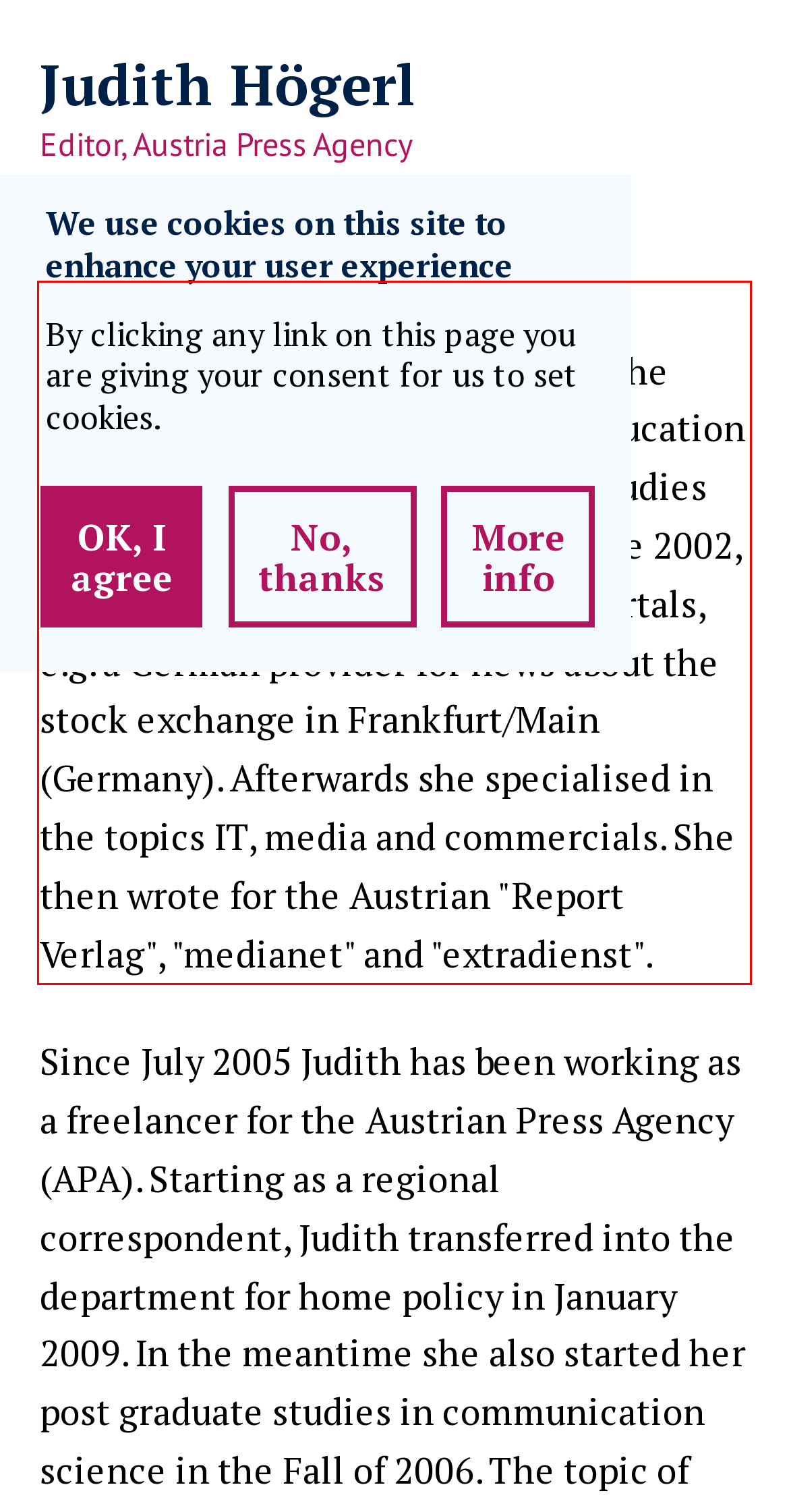You have a screenshot of a webpage with a red bounding box. Use OCR to generate the text contained within this red rectangle.

Judith Högerl started her career in journalism with internships while she attended the College for Higher Education in Eisenstadt. After finishing her studies on Information Management in June 2002, Judith worked for different news portals, e.g. a German provider for news about the stock exchange in Frankfurt/Main (Germany). Afterwards she specialised in the topics IT, media and commercials. She then wrote for the Austrian "Report Verlag", "medianet" and "extradienst".